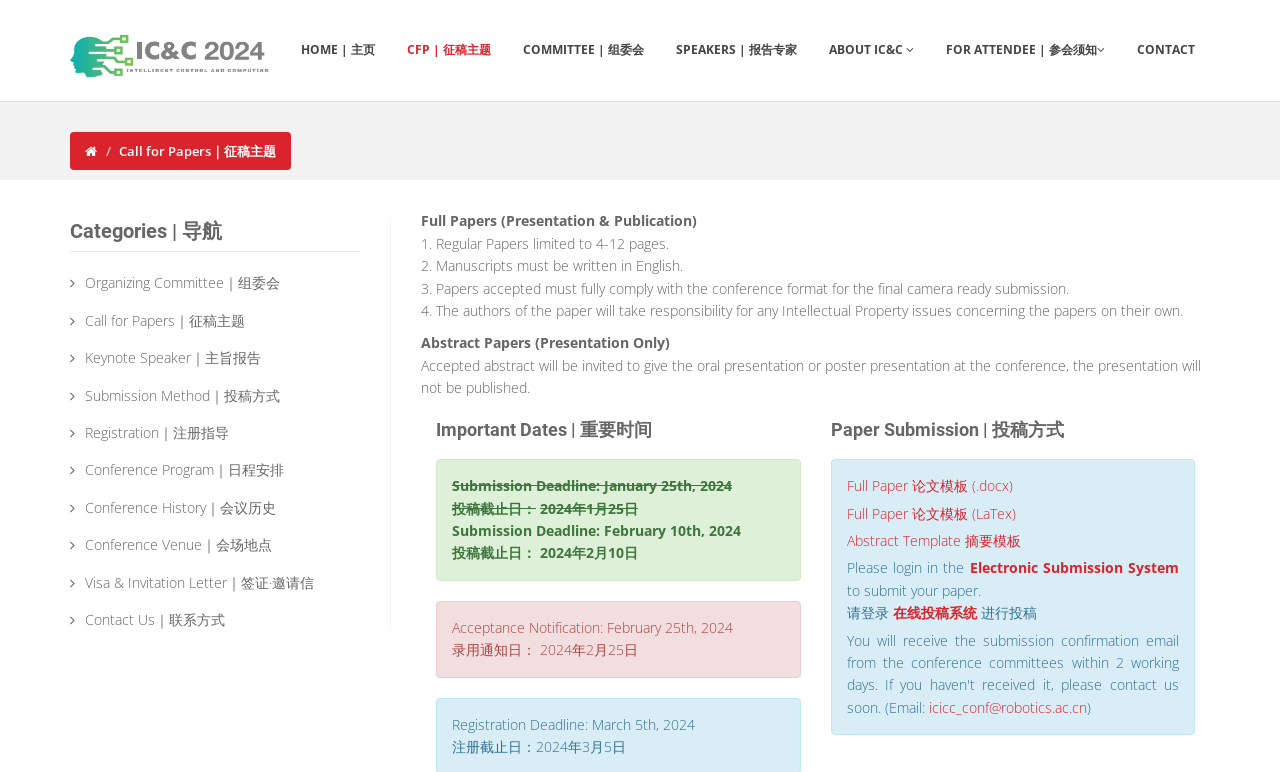Offer a meticulous caption that includes all visible features of the webpage.

The webpage is for the IC&C 2024 conference, which is an event focused on Intelligent Control and Computing. At the top of the page, there is a navigation menu with links to various sections, including HOME, CFP, COMMITTEE, SPEAKERS, ABOUT IC&C, FOR ATTENDEE, and CONTACT. 

Below the navigation menu, there is a section with a heading "Categories" that lists several links, including Organizing Committee, Call for Papers, Keynote Speaker, Submission Method, Registration, Conference Program, Conference History, Conference Venue, Visa & Invitation Letter, and Contact Us.

On the left side of the page, there is a section with a heading "Call for Papers" that provides information about the submission process. It includes four points: Full Papers must be written in English, limited to 4-12 pages, and must fully comply with the conference format; authors are responsible for any Intellectual Property issues; and accepted abstracts will be invited to give oral or poster presentations.

Below the "Call for Papers" section, there is a section with a heading "Important Dates" that lists several important deadlines, including Submission Deadline, Acceptance Notification, and Registration Deadline, with corresponding dates in 2024.

On the right side of the page, there is a section with a heading "Paper Submission" that provides links to download paper templates in .docx and LaTeX formats, as well as an abstract template. It also includes instructions on how to submit papers through the Electronic Submission System.

At the bottom of the page, there is a contact email address, icicc_conf@robotics.ac.cn, for any inquiries.